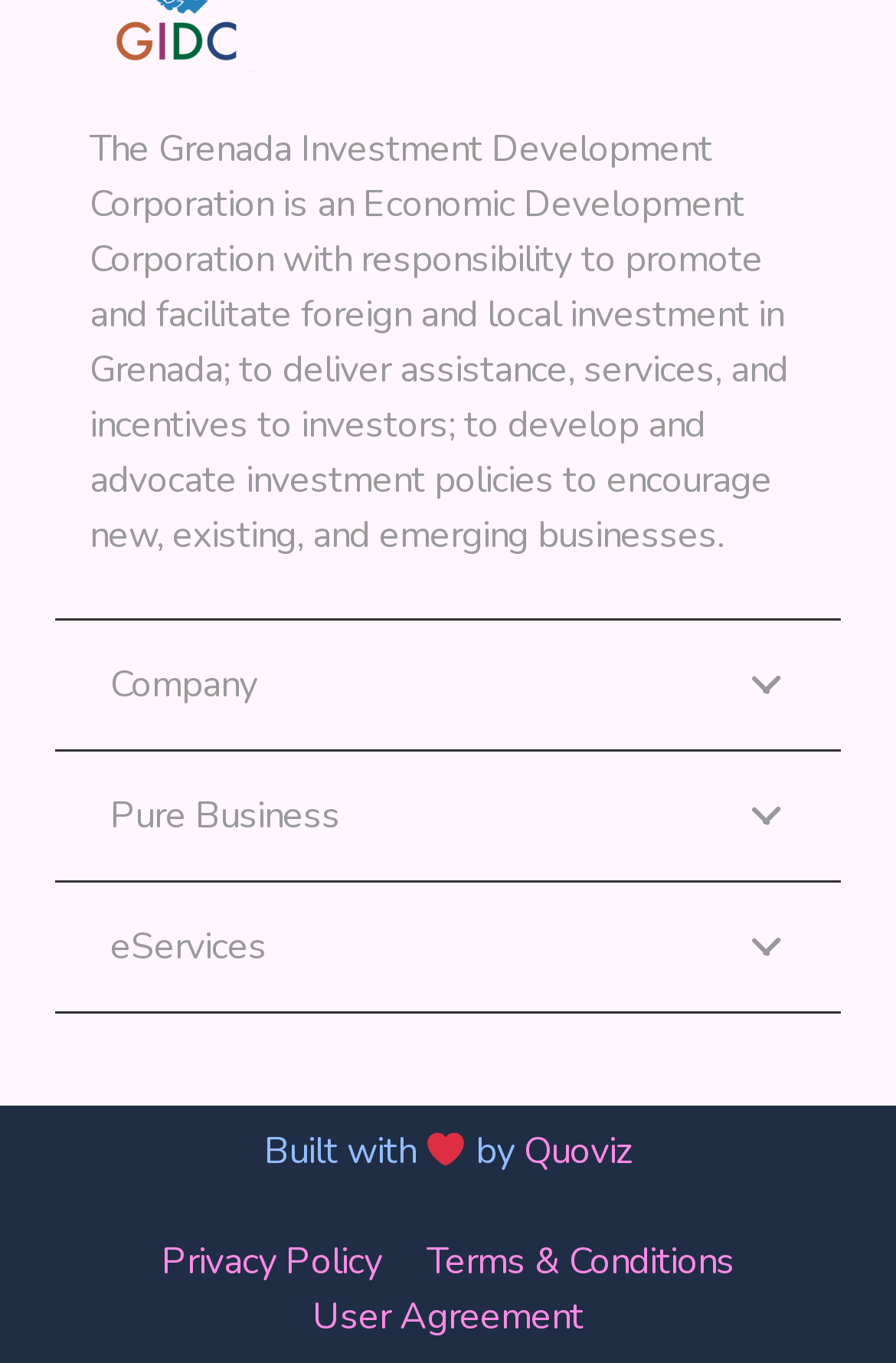Bounding box coordinates are specified in the format (top-left x, top-left y, bottom-right x, bottom-right y). All values are floating point numbers bounded between 0 and 1. Please provide the bounding box coordinate of the region this sentence describes: Terms & Conditions

[0.476, 0.908, 0.819, 0.945]